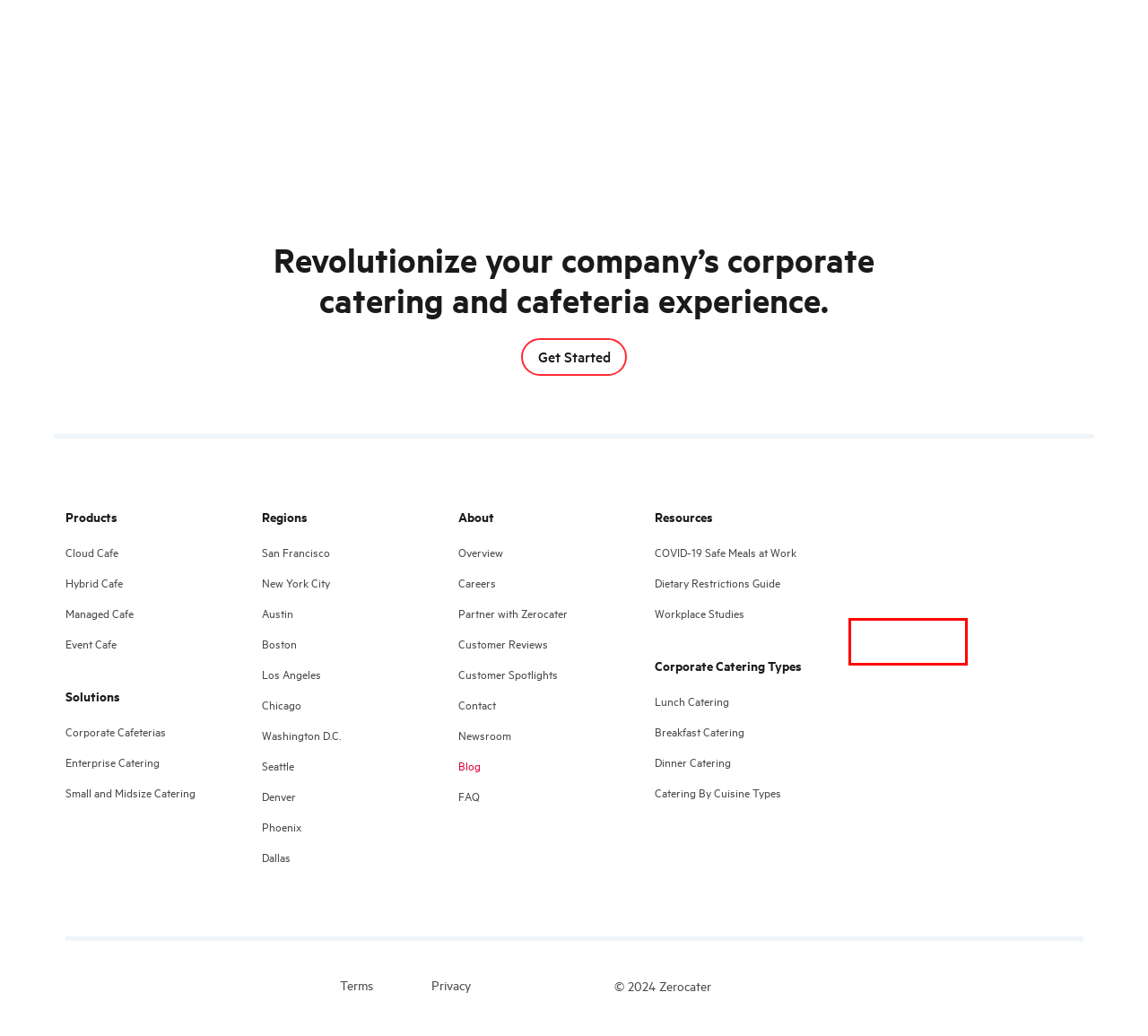Examine the screenshot of a webpage with a red rectangle bounding box. Select the most accurate webpage description that matches the new webpage after clicking the element within the bounding box. Here are the candidates:
A. Guide to Dietary Restrictions | Zerocater
B. Terms of Service - Zerocater
C. Partnership for Local Restaurants, Chefs & Caterers | Zerocater
D. ‎Zerocater on the App Store
E. Privacy Policy - Zerocater
F. A collection of success stories from some of our top customers | Zerocater
G. Helping companies build a better workplace through food | Zerocater
H. FAQ's On How Zerocater Office Catering Solutions Work | Zerocater

D